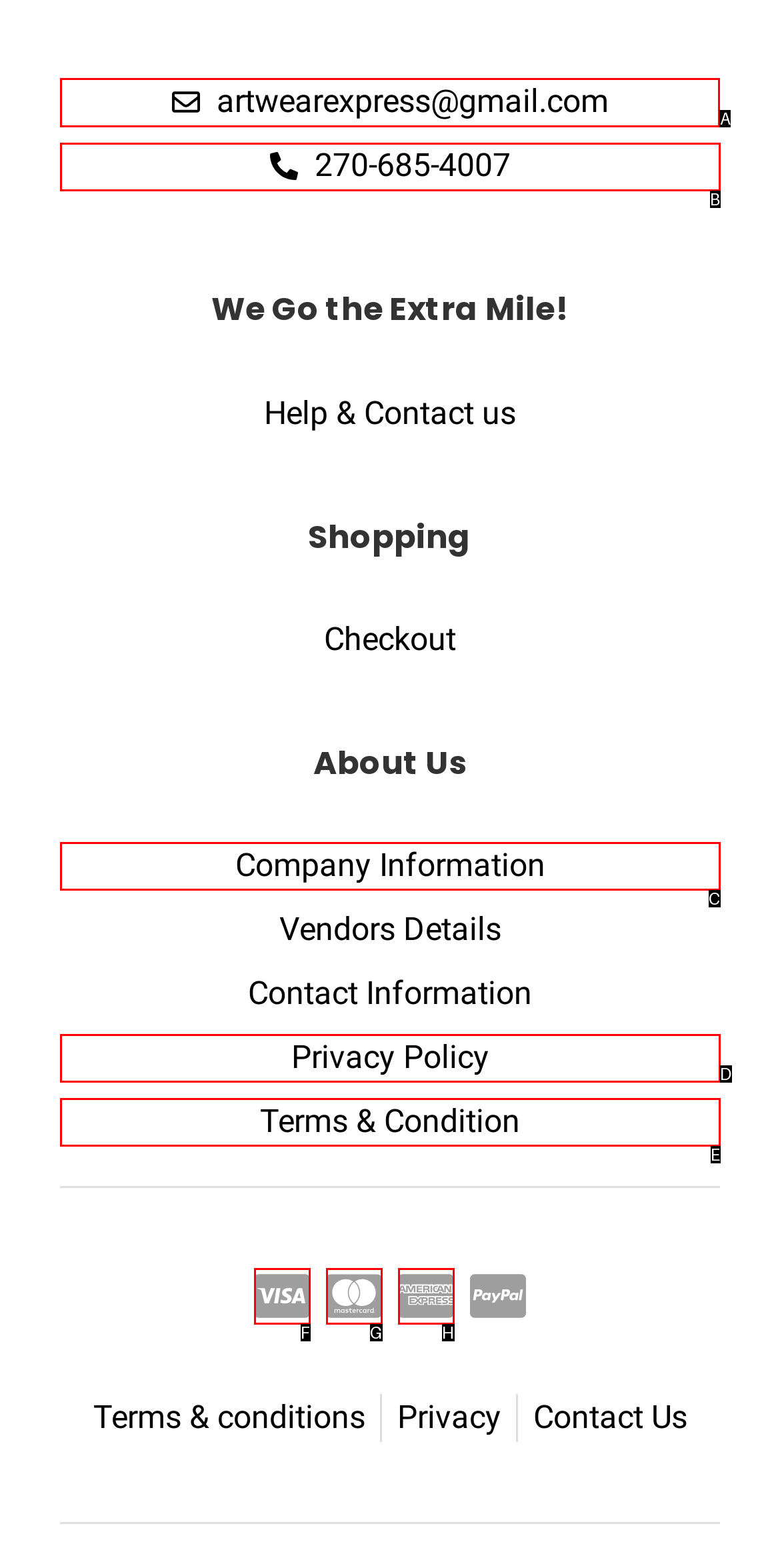Select the proper HTML element to perform the given task: Click on the link to Harvard Law Review Answer with the corresponding letter from the provided choices.

None